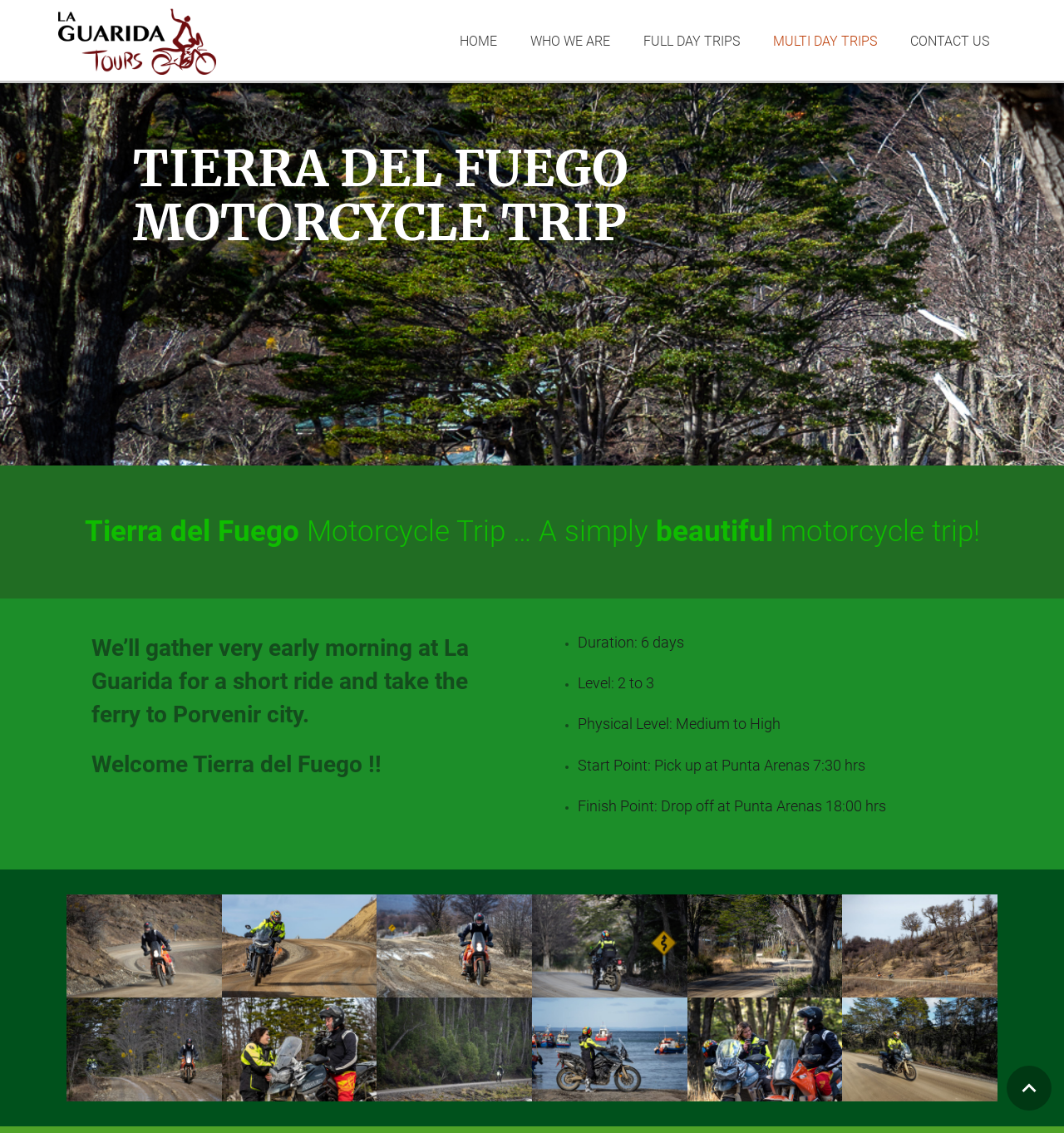What is the name of the motorcycle trip?
Please use the visual content to give a single word or phrase answer.

Tierra del Fuego Motorcycle Trip